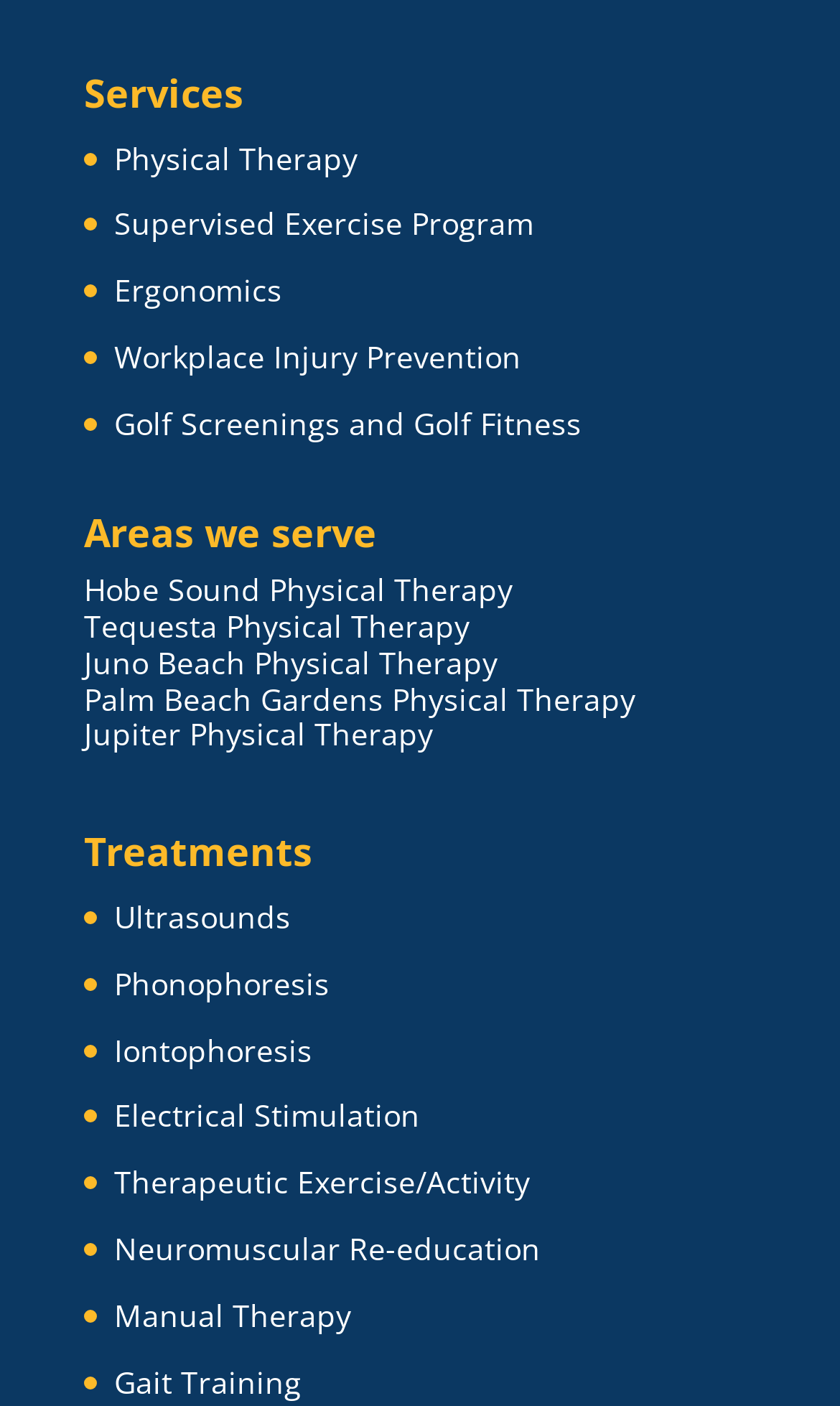Please analyze the image and provide a thorough answer to the question:
What is the second link under 'Services'?

The second link under the 'Services' heading is 'Supervised Exercise Program', which is listed below 'Physical Therapy' and above 'Ergonomics'.